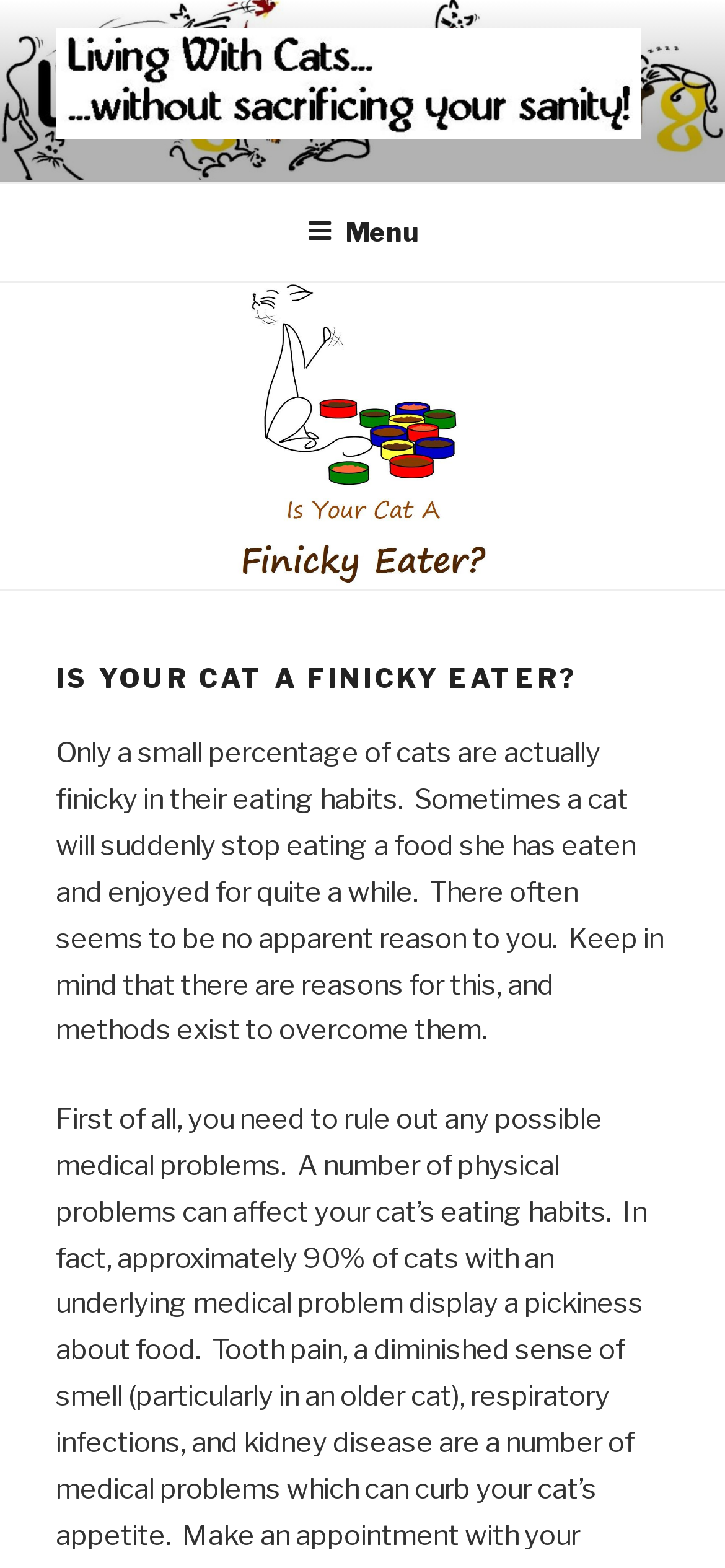What is the text on the top-left image?
Based on the screenshot, respond with a single word or phrase.

Living With Cats